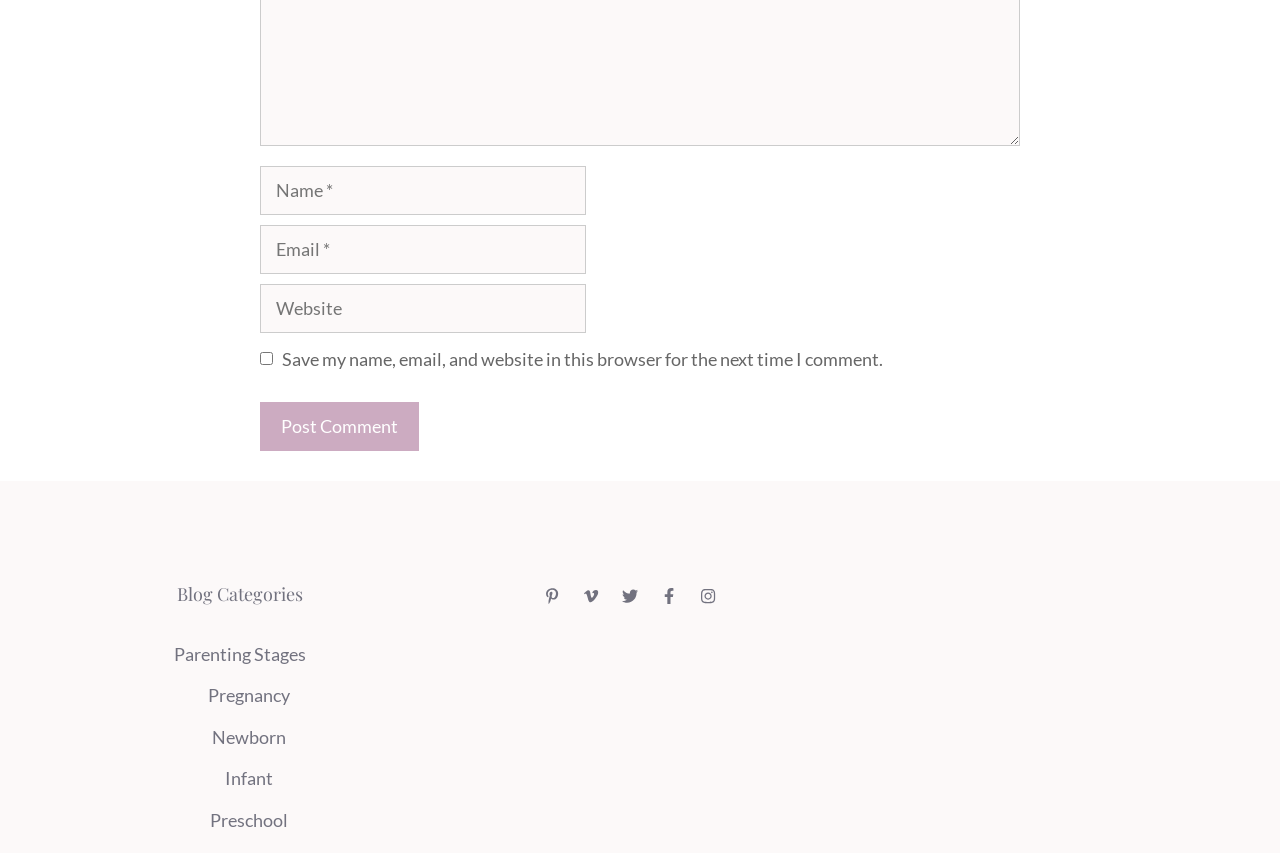Identify the bounding box for the UI element described as: "parent_node: Comment name="url" placeholder="Website"". The coordinates should be four float numbers between 0 and 1, i.e., [left, top, right, bottom].

[0.203, 0.333, 0.458, 0.39]